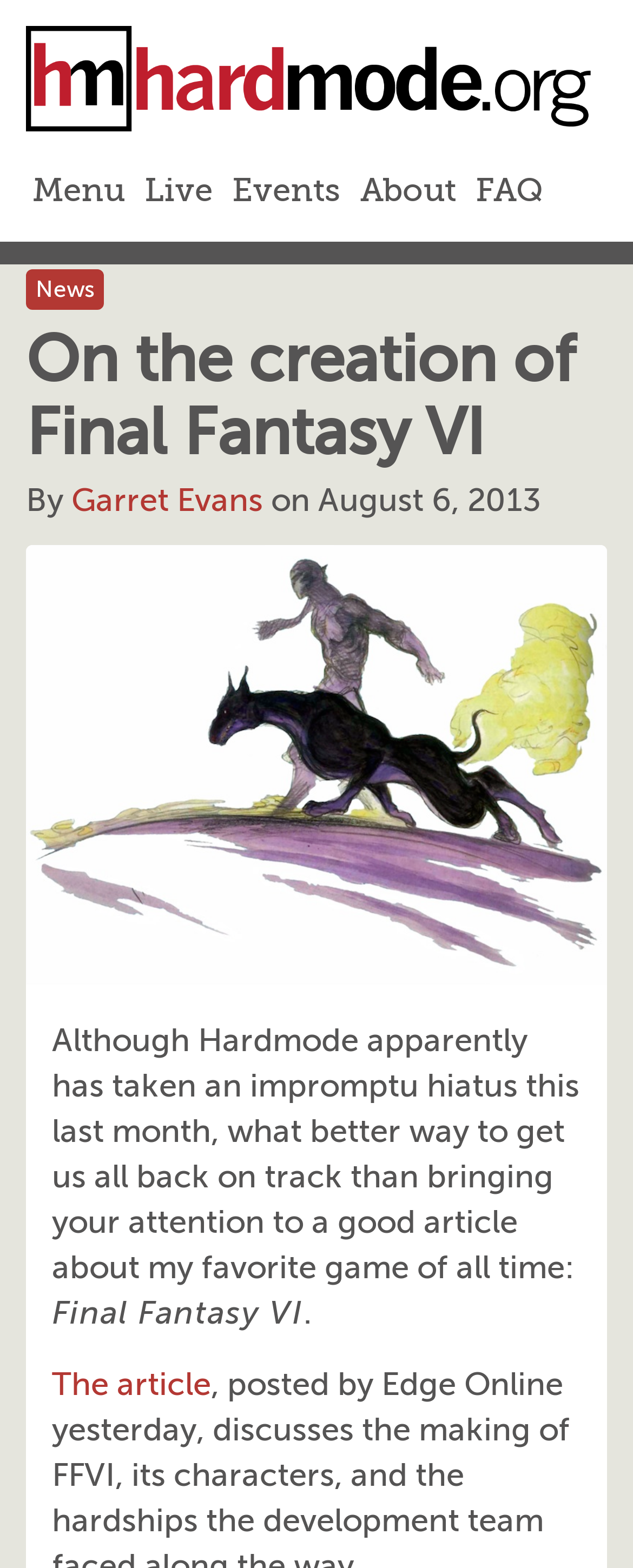Using the details in the image, give a detailed response to the question below:
What is the date of the article?

I found the date of the article by looking at the text next to the author's name, which is 'August 6, 2013', so the date of the article is August 6, 2013.